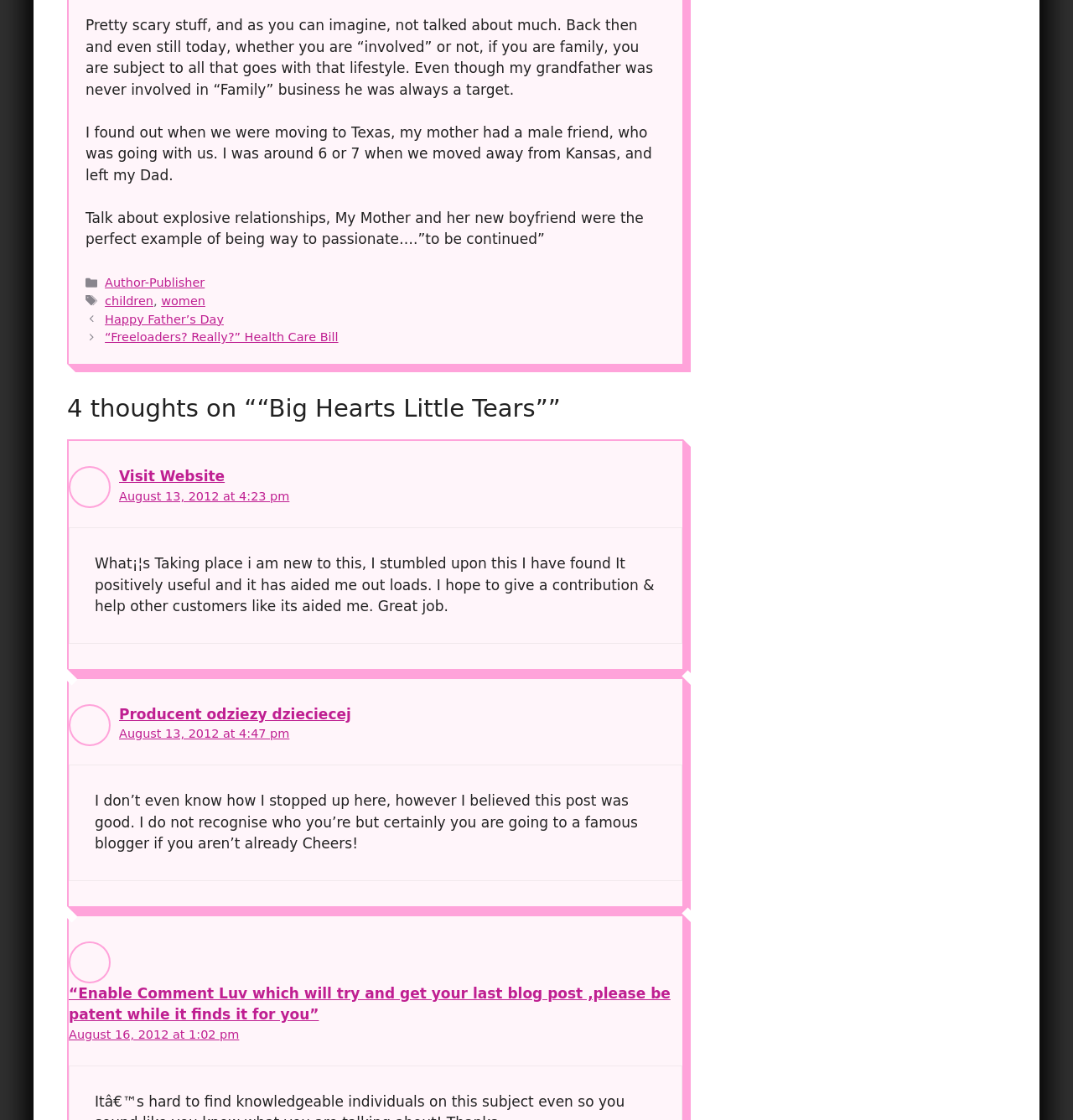For the given element description Author-Publisher, determine the bounding box coordinates of the UI element. The coordinates should follow the format (top-left x, top-left y, bottom-right x, bottom-right y) and be within the range of 0 to 1.

[0.098, 0.247, 0.191, 0.259]